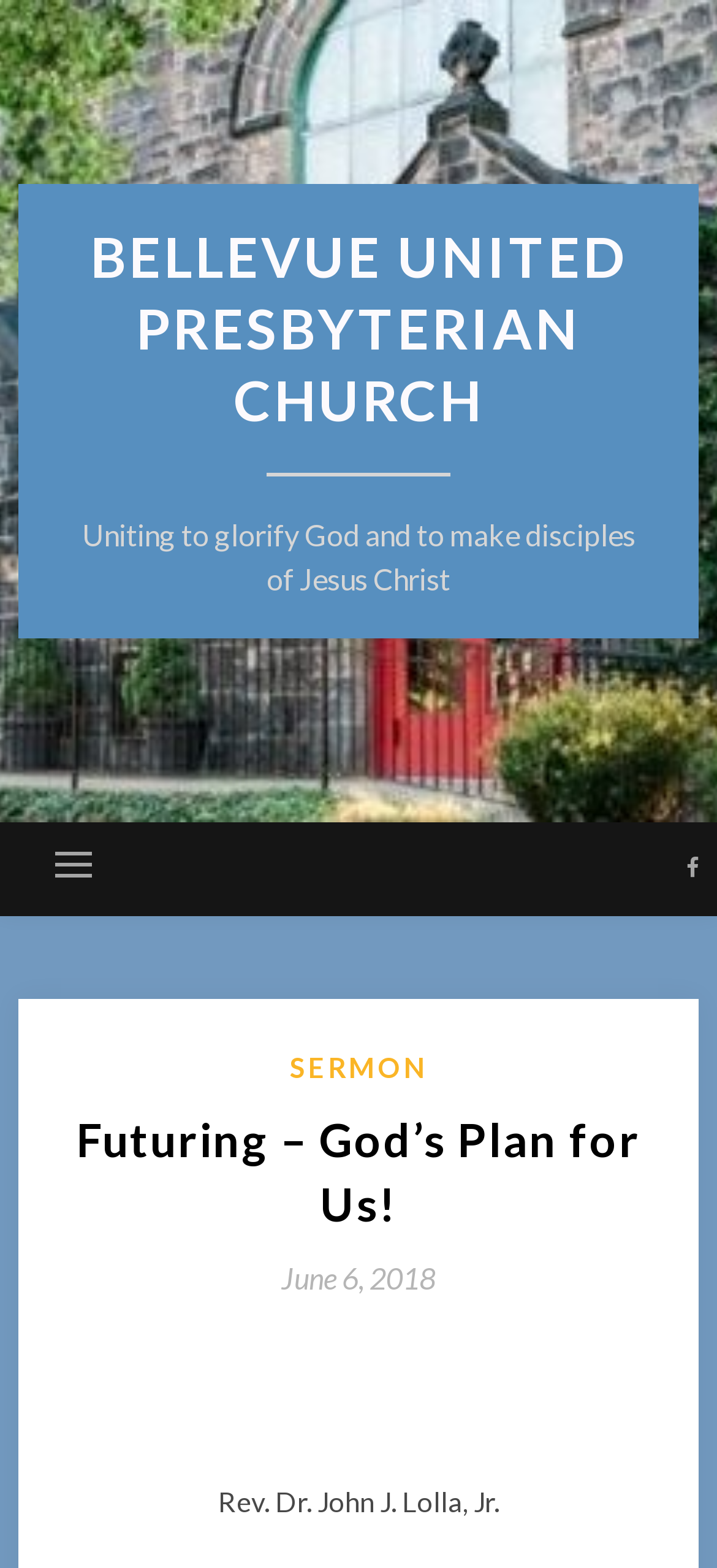What is the name of the church?
Analyze the image and provide a thorough answer to the question.

The name of the church can be found in the link at the top of the page, which reads 'BELLEVUE UNITED PRESBYTERIAN CHURCH Uniting to glorify God and to make disciples of Jesus Christ'.